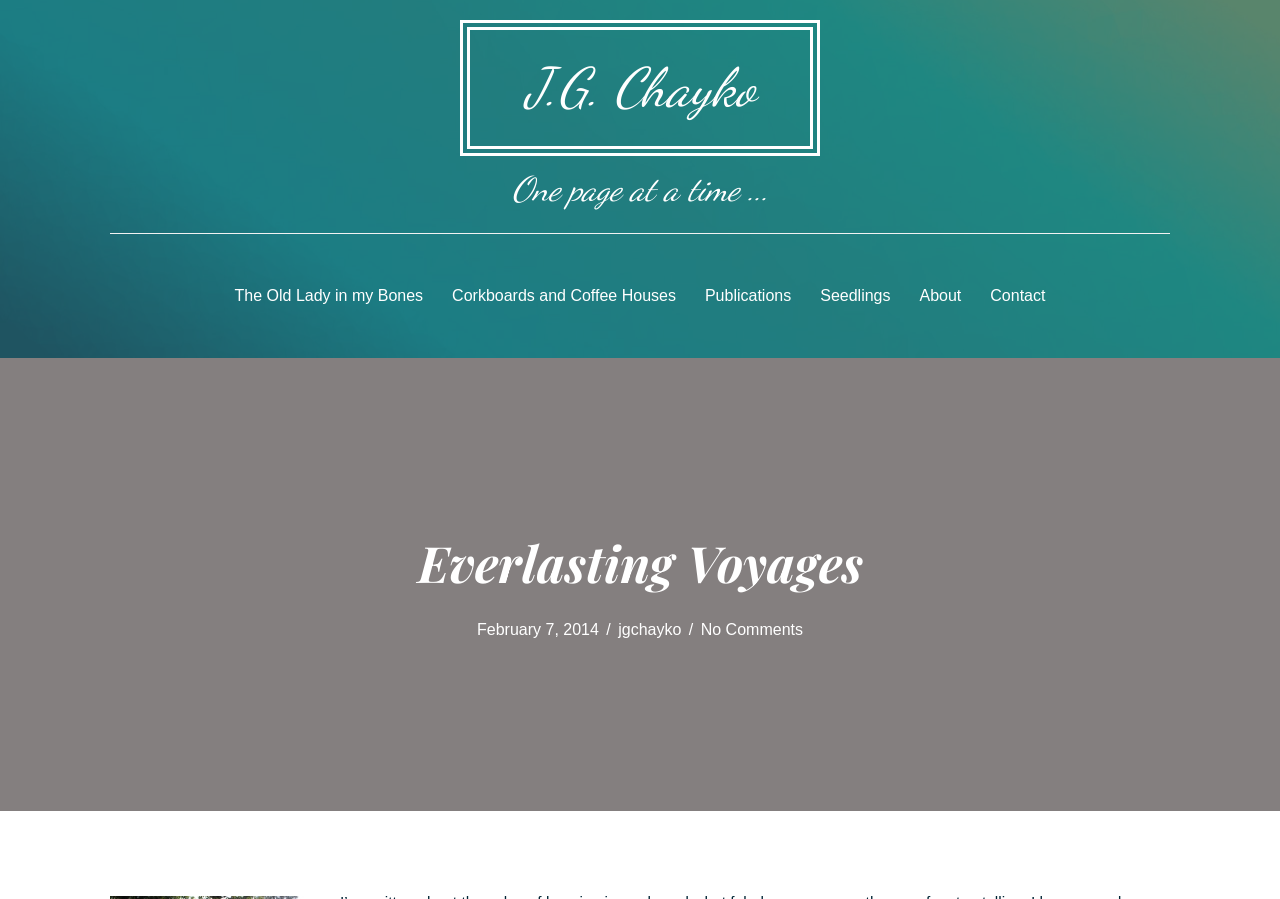What is the last navigation link?
Examine the webpage screenshot and provide an in-depth answer to the question.

The last navigation link is obtained from the navigation element 'Menu' which has 7 child link elements, and the last one is 'Contact' with a bounding box coordinate of [0.763, 0.305, 0.828, 0.354].